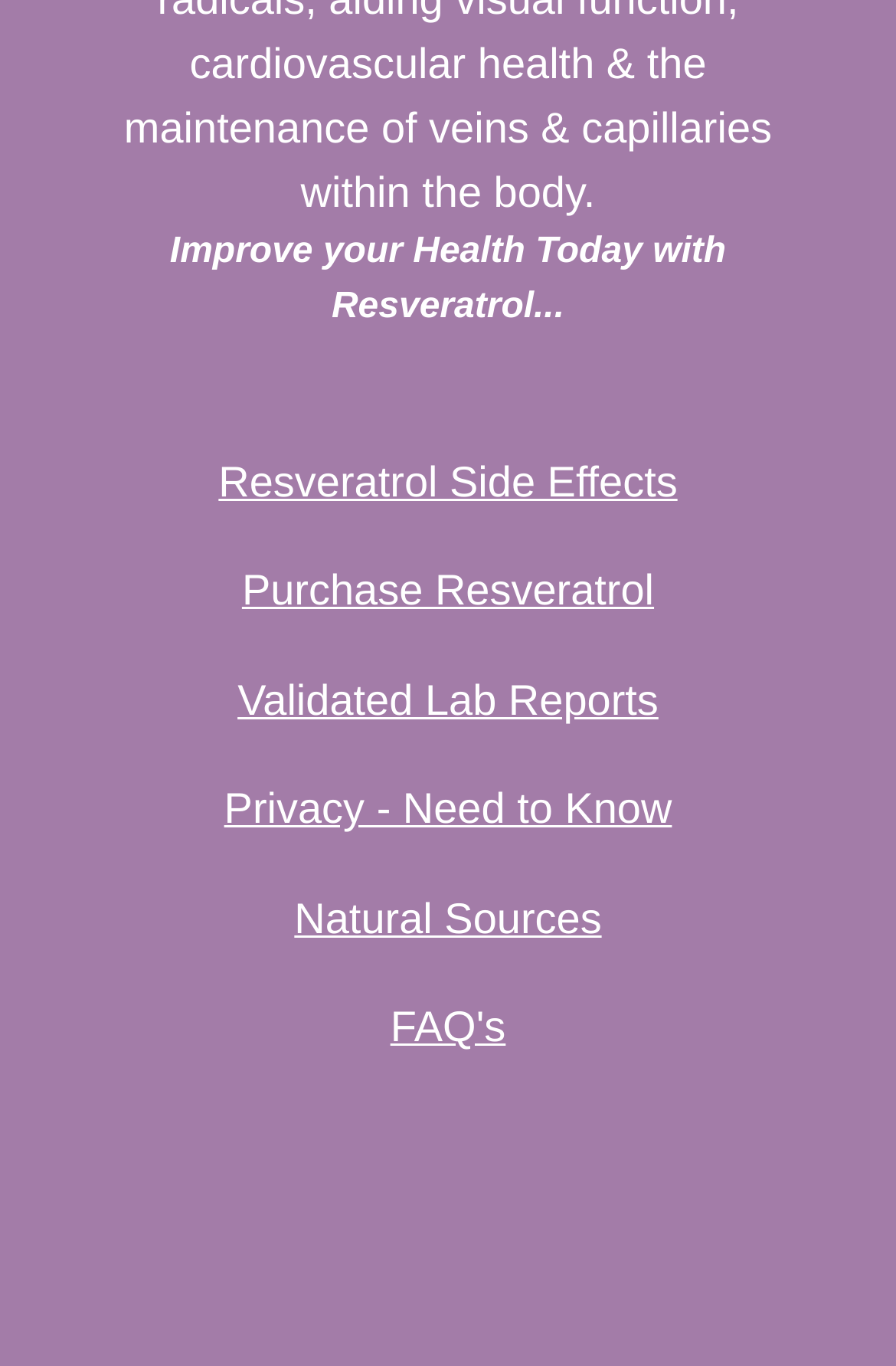Respond to the following query with just one word or a short phrase: 
How many links are available on this webpage?

6